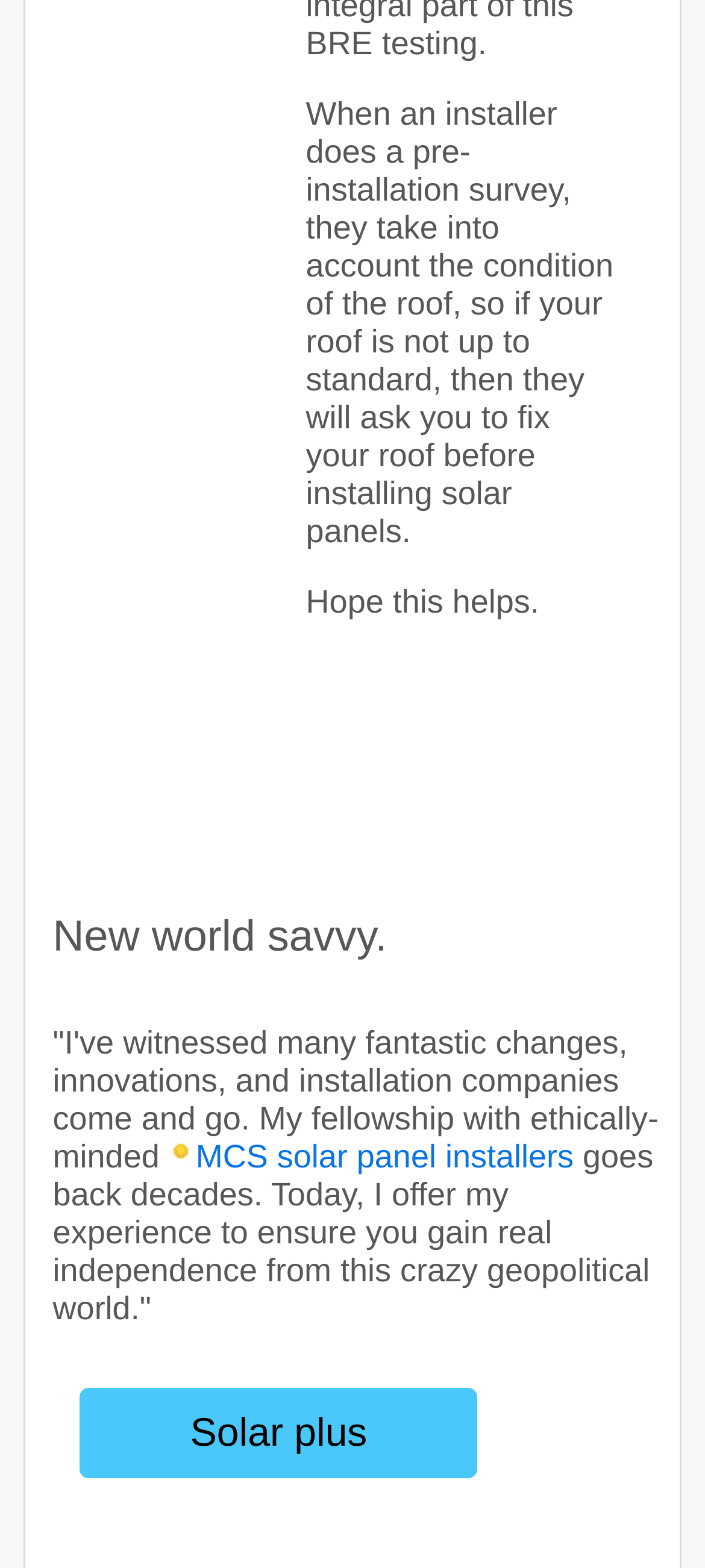Please respond in a single word or phrase: 
What is the author offering?

Experience for independence